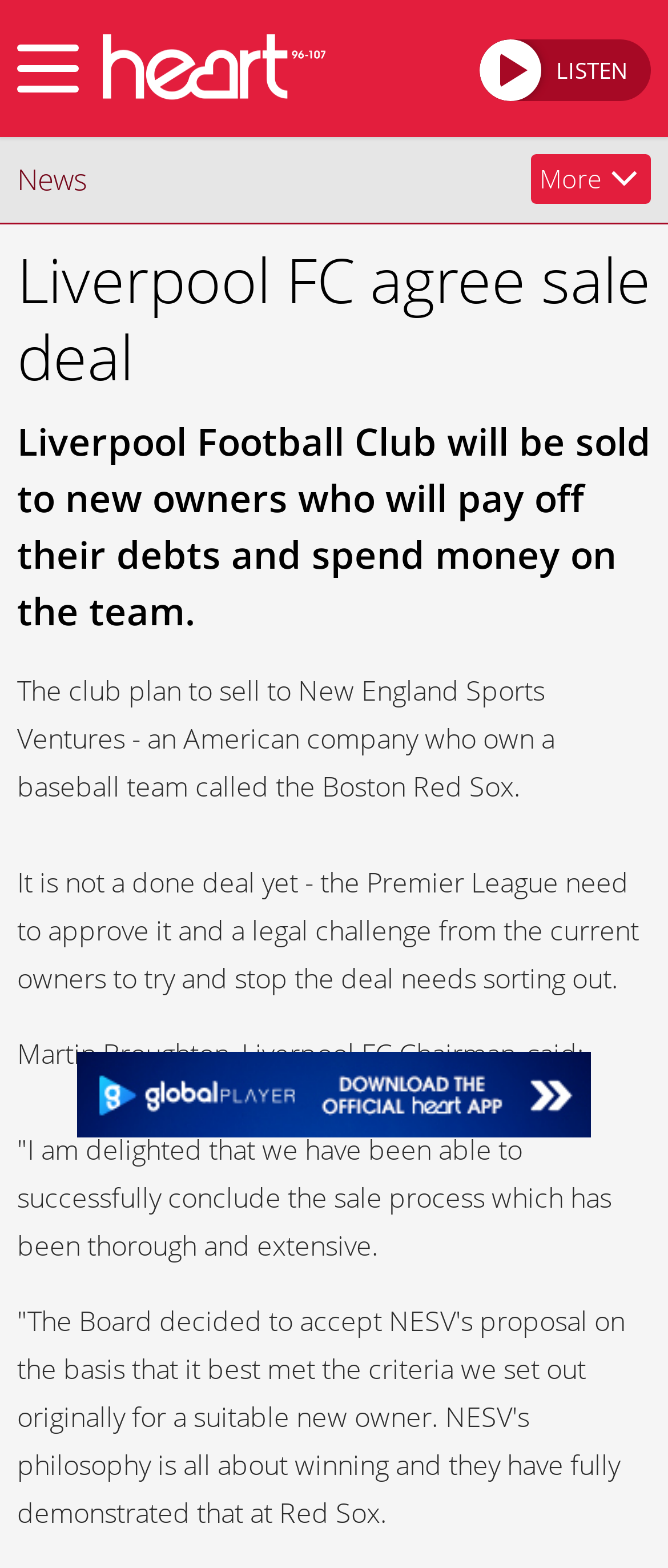Generate a thorough caption that explains the contents of the webpage.

The webpage is about Liverpool Football Club's sale to new owners. At the top left corner, there is an advertisement iframe. Below it, there is a link to skip to navigation. To the right of the advertisement, there is a paragraph with the text "Heart Wirral" and a link with the same text. 

On the top right corner, there is a link with the text "LISTEN". Below the "Heart Wirral" paragraph, there is a static text "News" and a link with the text "More" and an arrow icon. 

The main content of the webpage is a news article about Liverpool FC's sale deal. The article's title "Liverpool FC agree sale deal" is a heading, followed by a brief summary of the sale. The article then provides more details about the sale, including the buyer, New England Sports Ventures, and the conditions that need to be met before the deal is finalized. 

There are quotes from Martin Broughton, Liverpool FC Chairman, expressing his delight about the sale process. The article is divided into several paragraphs, with the text aligned to the left. There is also an empty link at the bottom of the page.